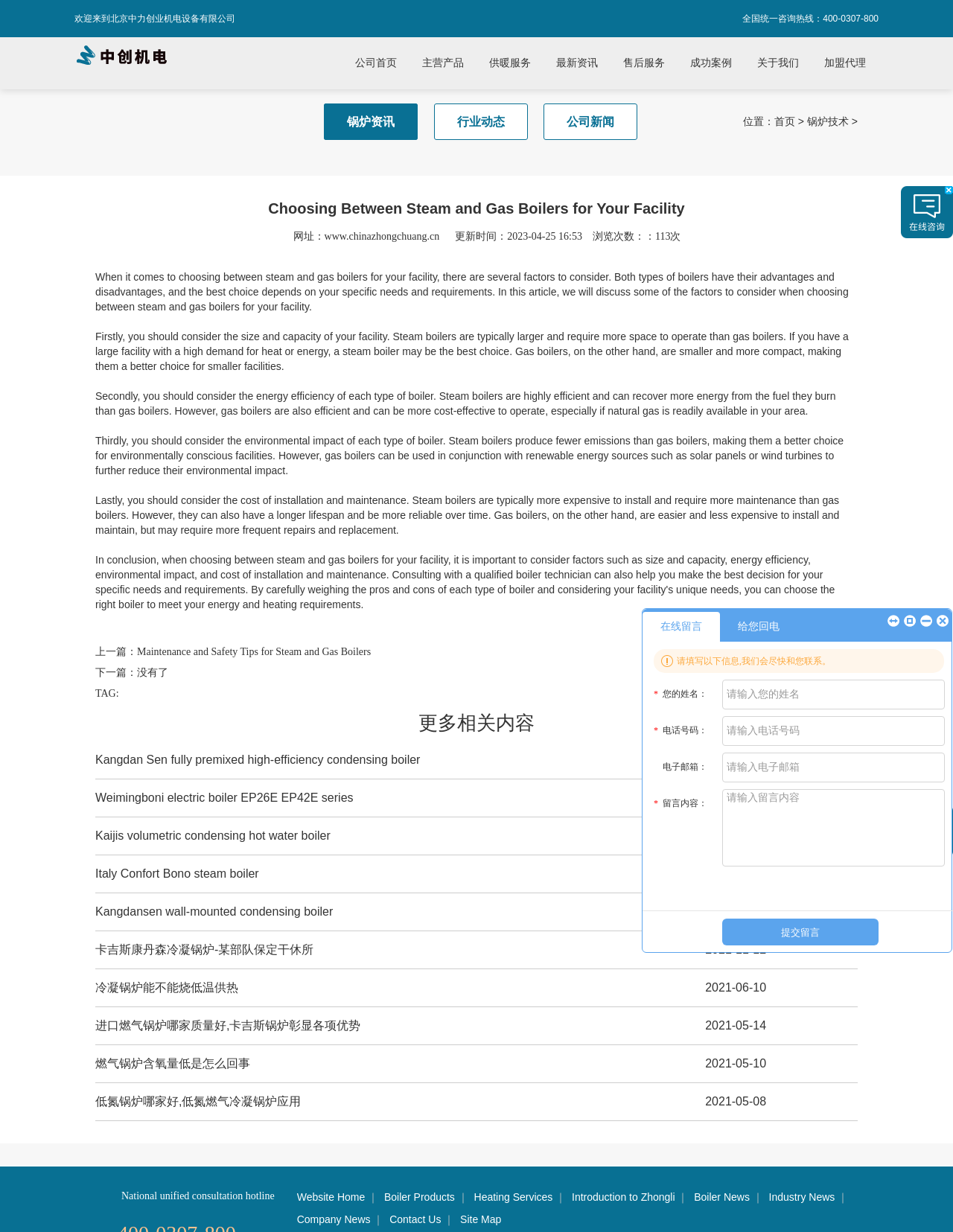Use a single word or phrase to answer the question: What is the company name?

北京中力创业机电设备有限公司